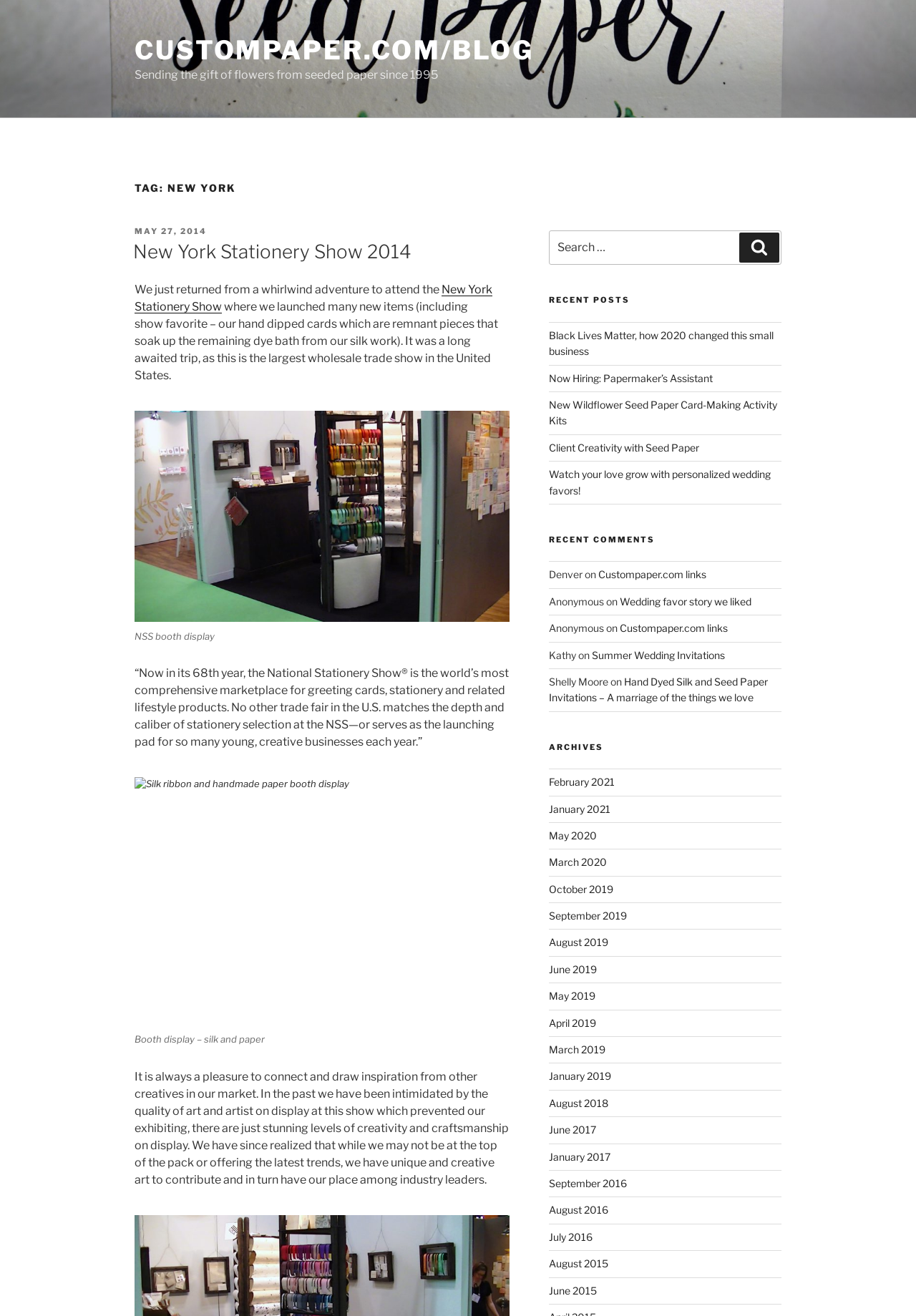Show the bounding box coordinates for the HTML element as described: "custompaper.com/blog".

[0.147, 0.026, 0.583, 0.05]